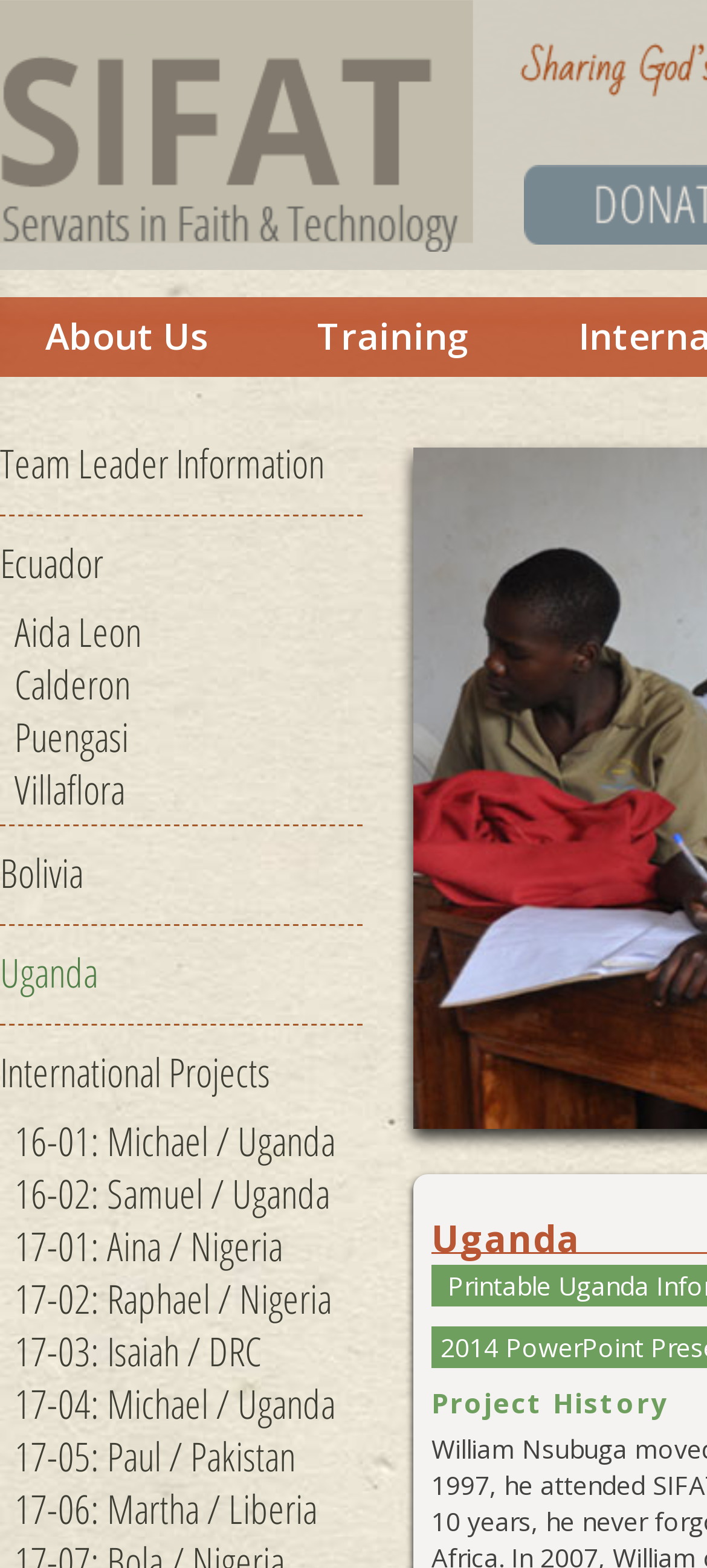Indicate the bounding box coordinates of the clickable region to achieve the following instruction: "Click on About Us."

[0.0, 0.199, 0.372, 0.23]